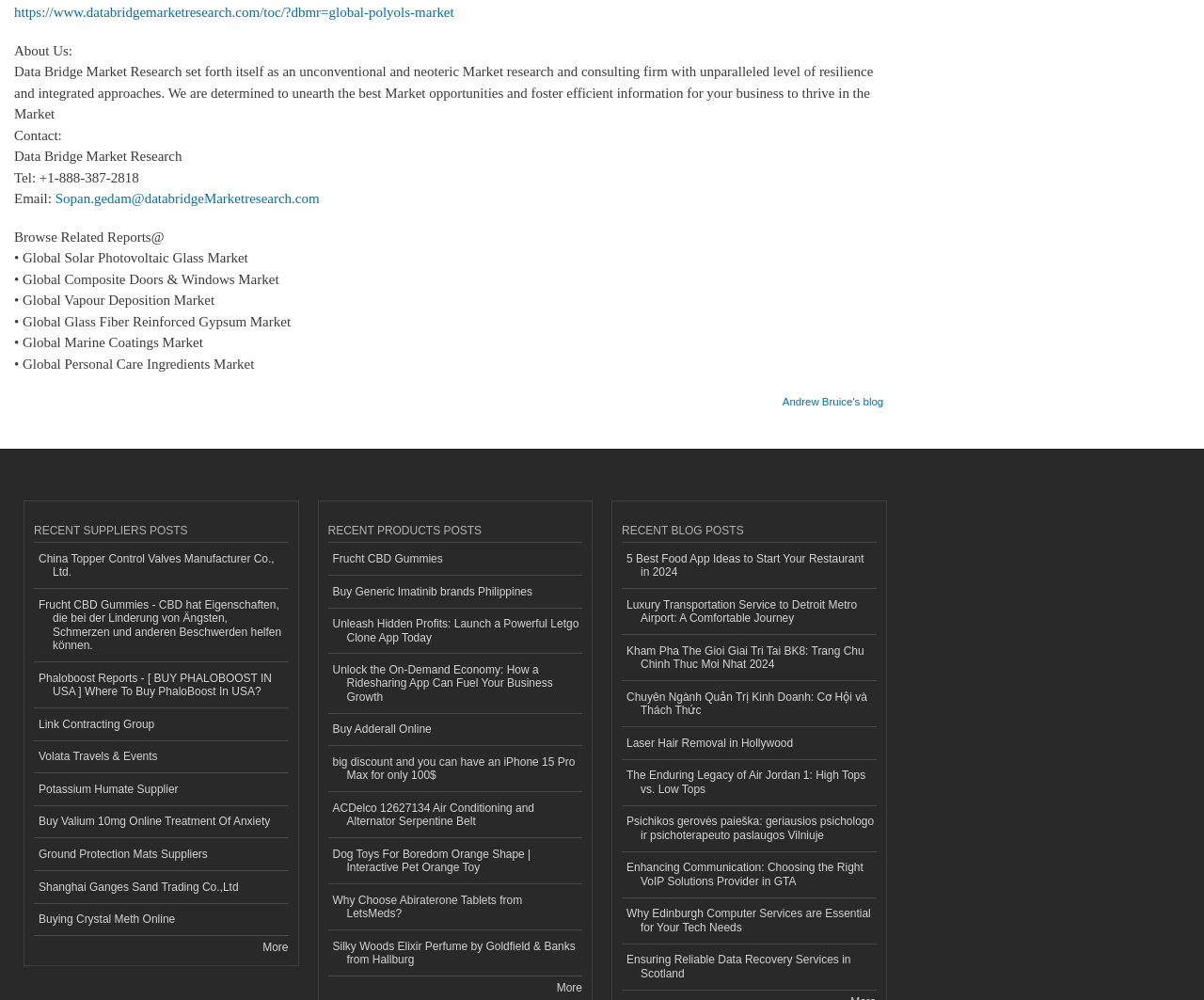Find the bounding box coordinates for the area that must be clicked to perform this action: "View 'RECENT SUPPLIERS POSTS'".

[0.028, 0.522, 0.239, 0.543]